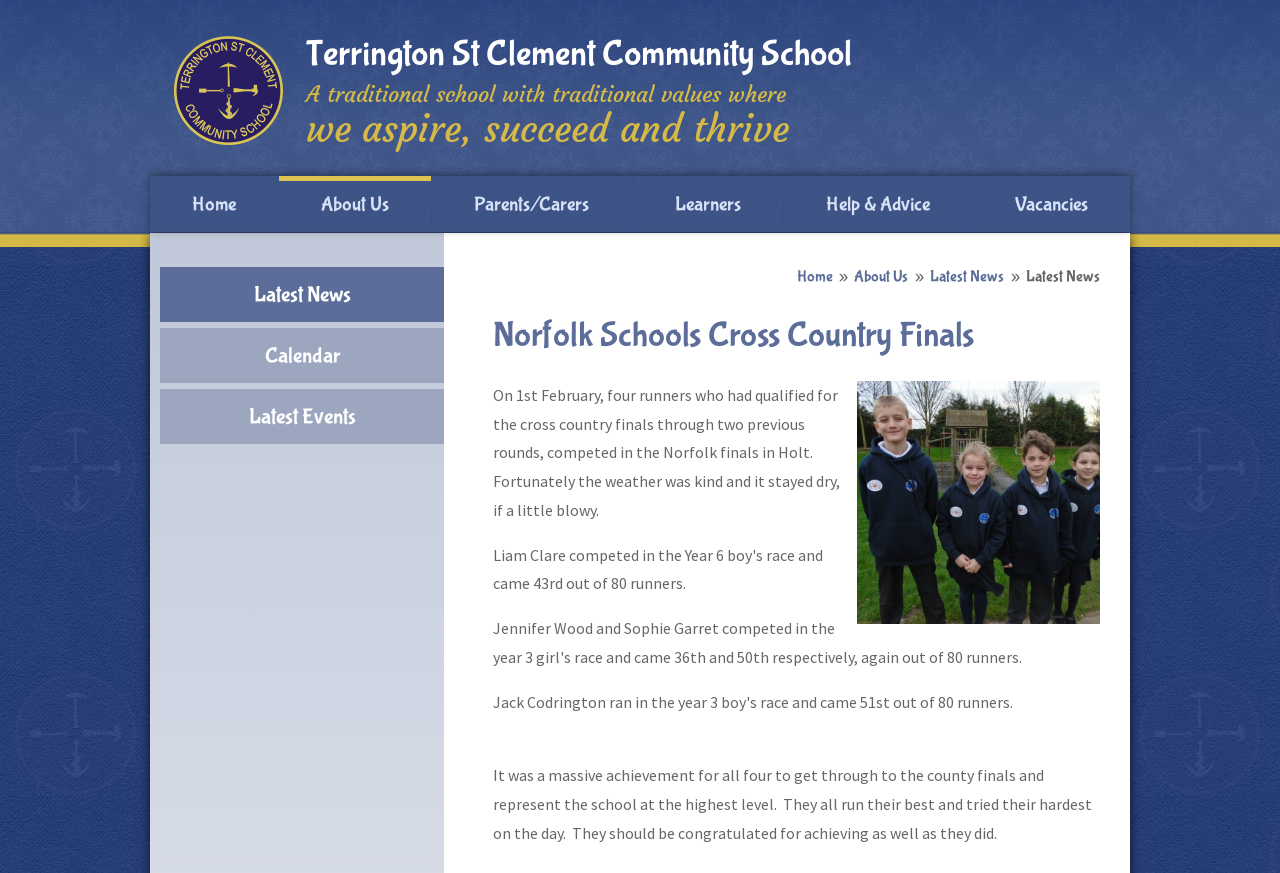Answer the following query with a single word or phrase:
What was the weather like on the day of the event?

Dry and windy